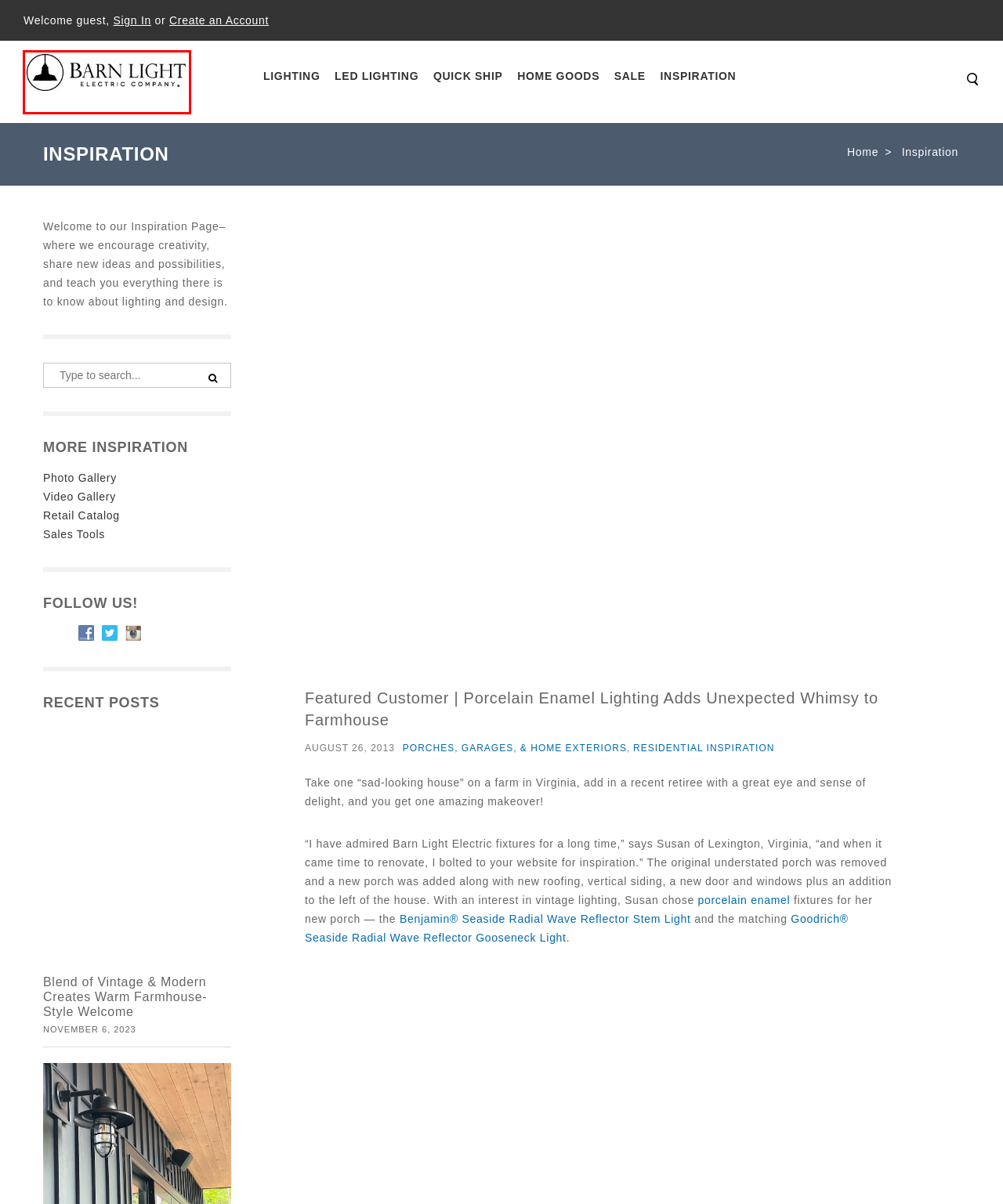You are given a screenshot of a webpage with a red rectangle bounding box. Choose the best webpage description that matches the new webpage after clicking the element in the bounding box. Here are the candidates:
A. Wish List
B. Barn Light Electric | An American lighting manufacturer
C. Elevate Entertaining with Handcrafted Porcelain Dinnerware
D. Porcelain | Inspiration | Barn Light Electric
E. Porches, Garages, & Home Exteriors | Inspiration | Barn Light Electric
F. Industrial Lighting Helps Sets Mood for Commercial Businesses | Inspiration | Barn Light Electric
G. Quick Ship Barn Lights: High Quality in Less Time | Inspiration | Barn Light Electric
H. Handcrafted Lighting Stands Up to Harsh Michigan Winters

B